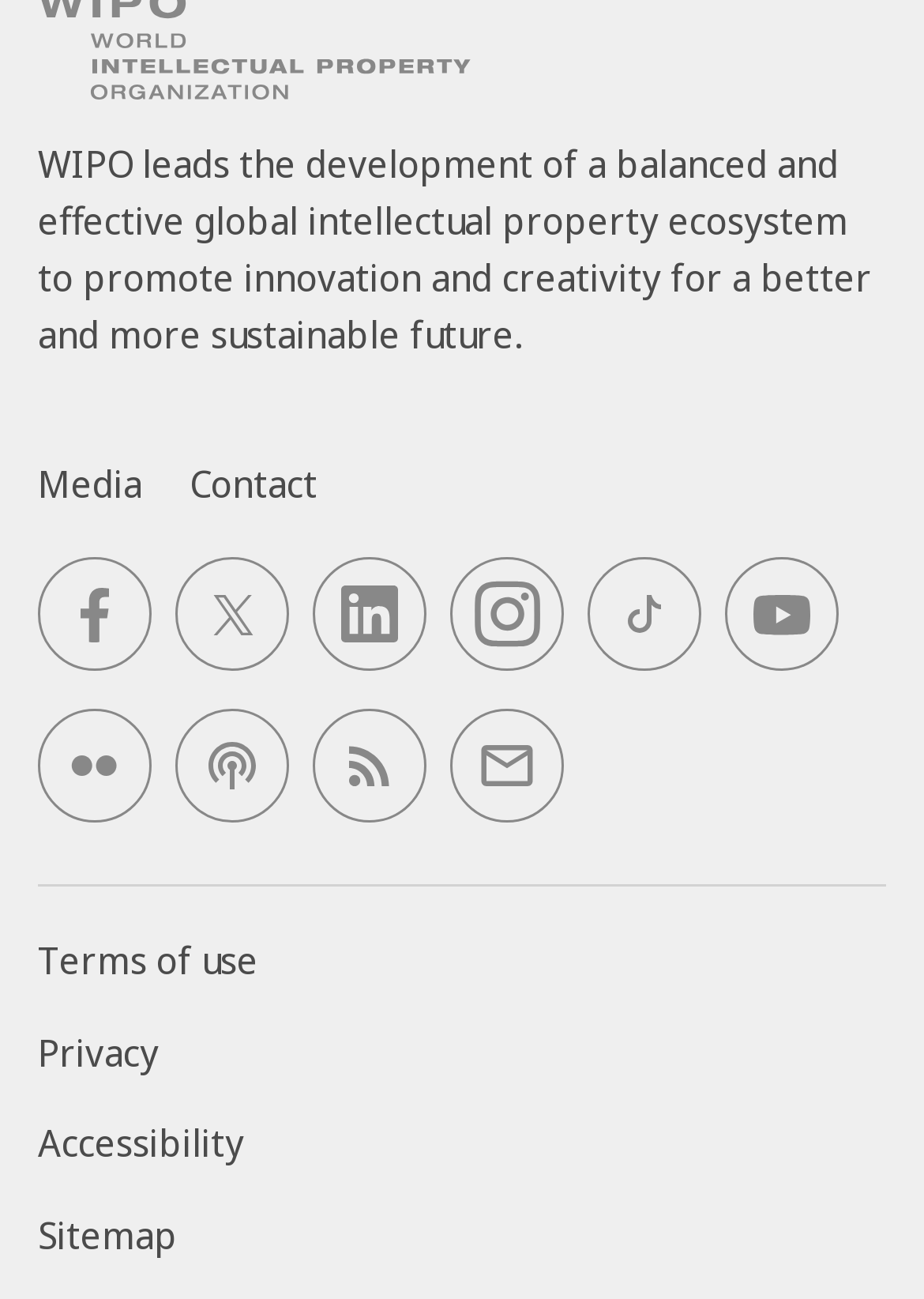Determine the bounding box coordinates of the area to click in order to meet this instruction: "Check Accessibility".

[0.041, 0.86, 0.264, 0.9]